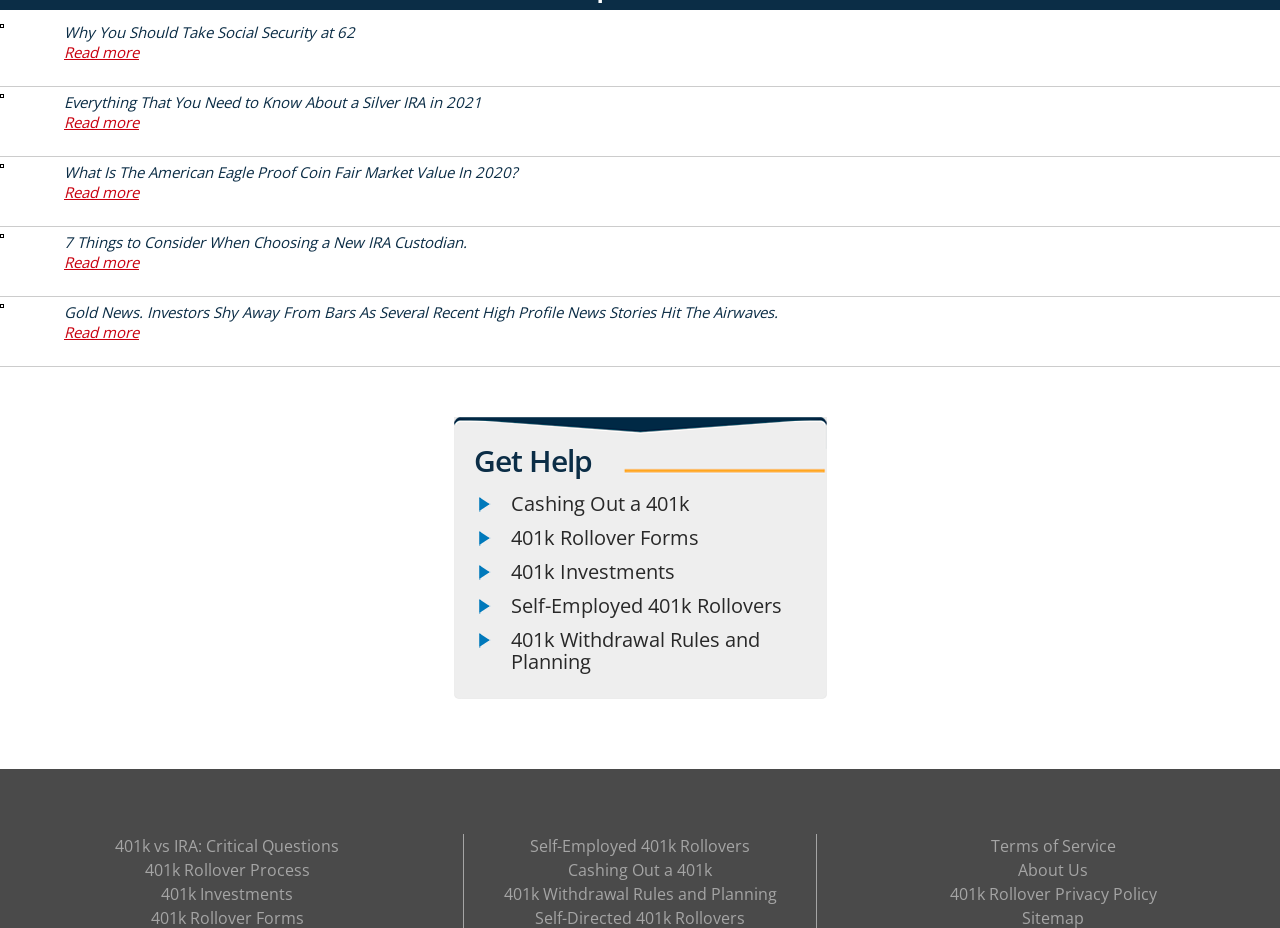Please identify the bounding box coordinates for the region that you need to click to follow this instruction: "Read about gold news and recent high profile news stories".

[0.0, 0.327, 1.0, 0.391]